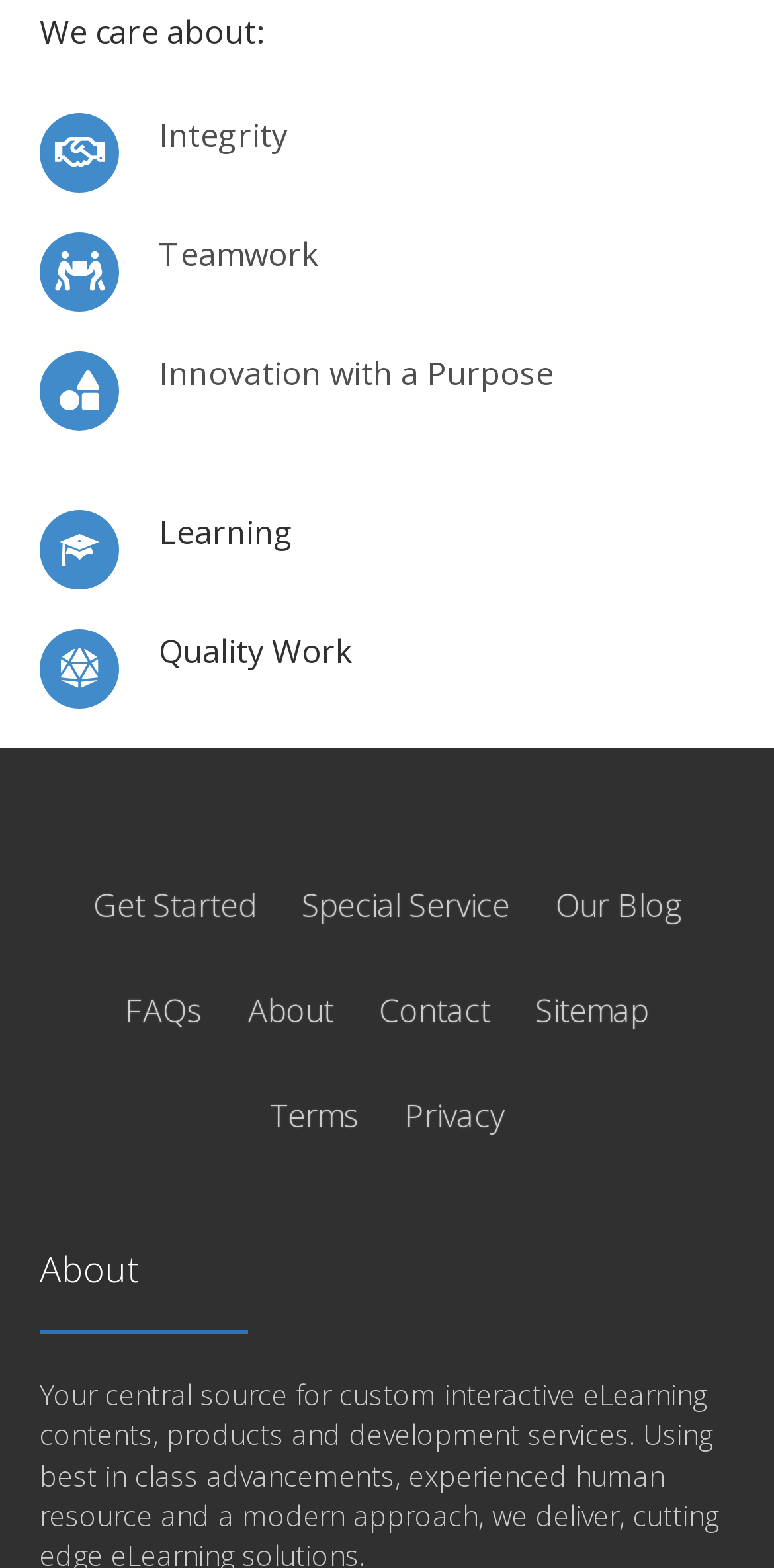Can you specify the bounding box coordinates for the region that should be clicked to fulfill this instruction: "Read about Integrity".

[0.205, 0.072, 0.949, 0.1]